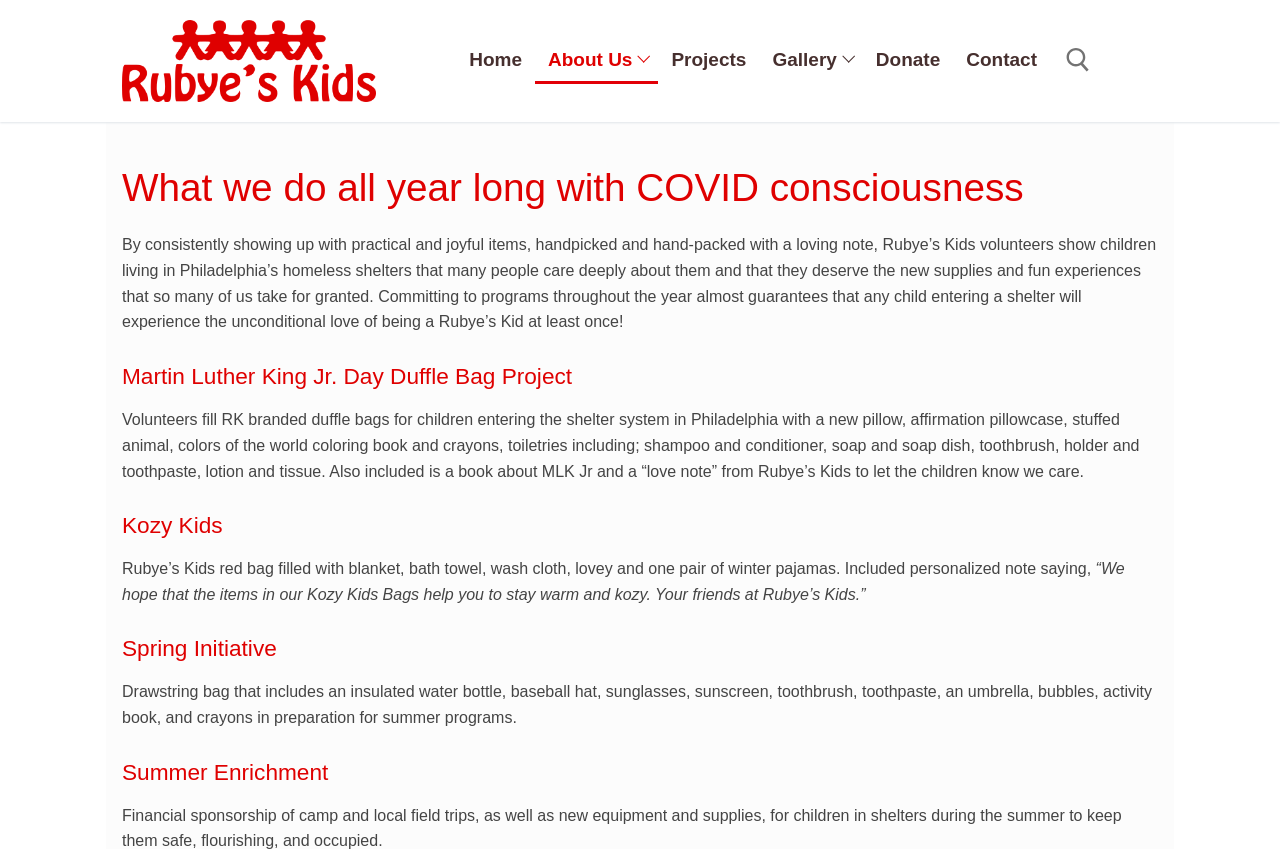Find and generate the main title of the webpage.

What we do all year long with COVID consciousness